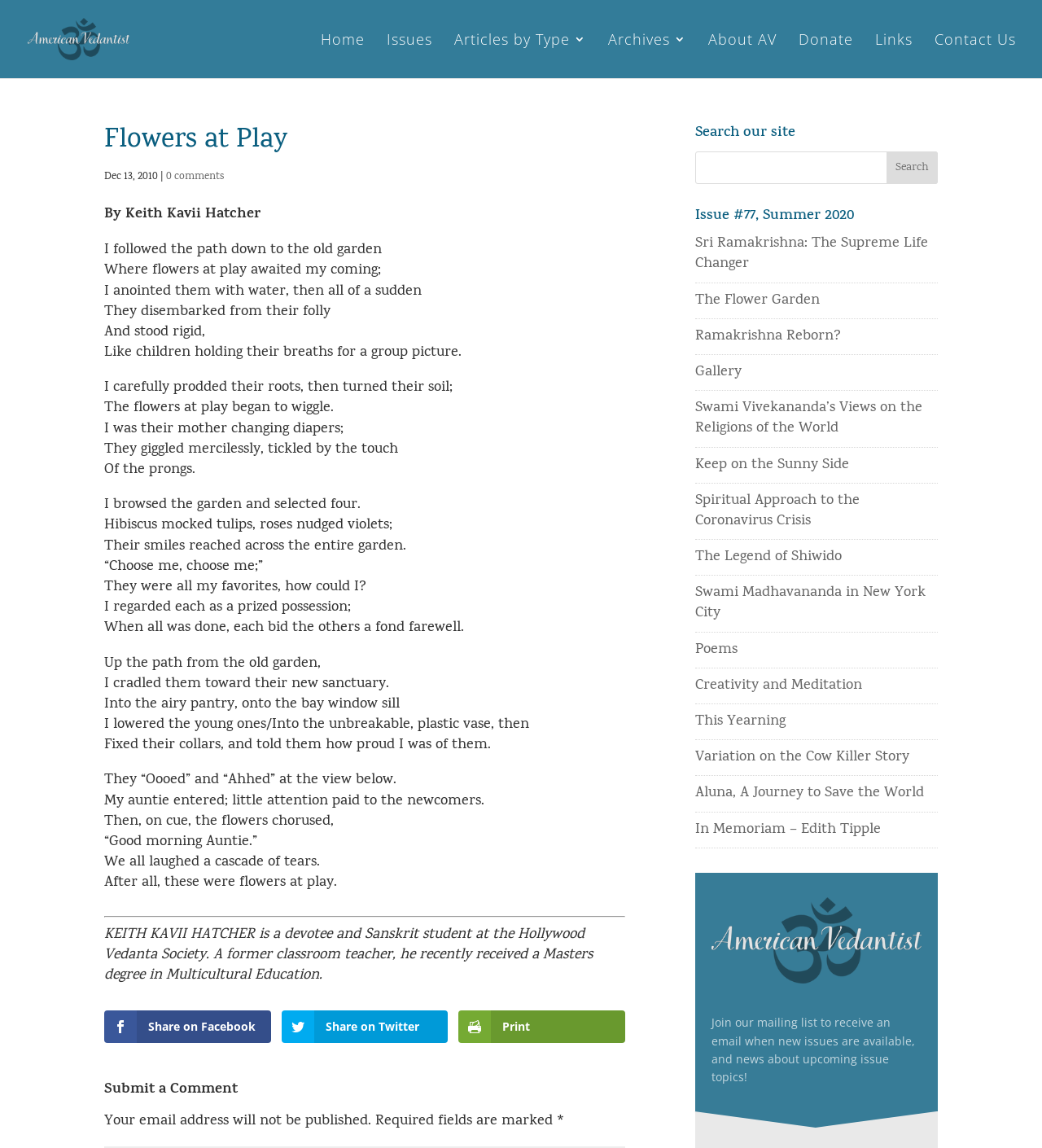Locate and provide the bounding box coordinates for the HTML element that matches this description: "Philippine Supreme Court Decisions".

None